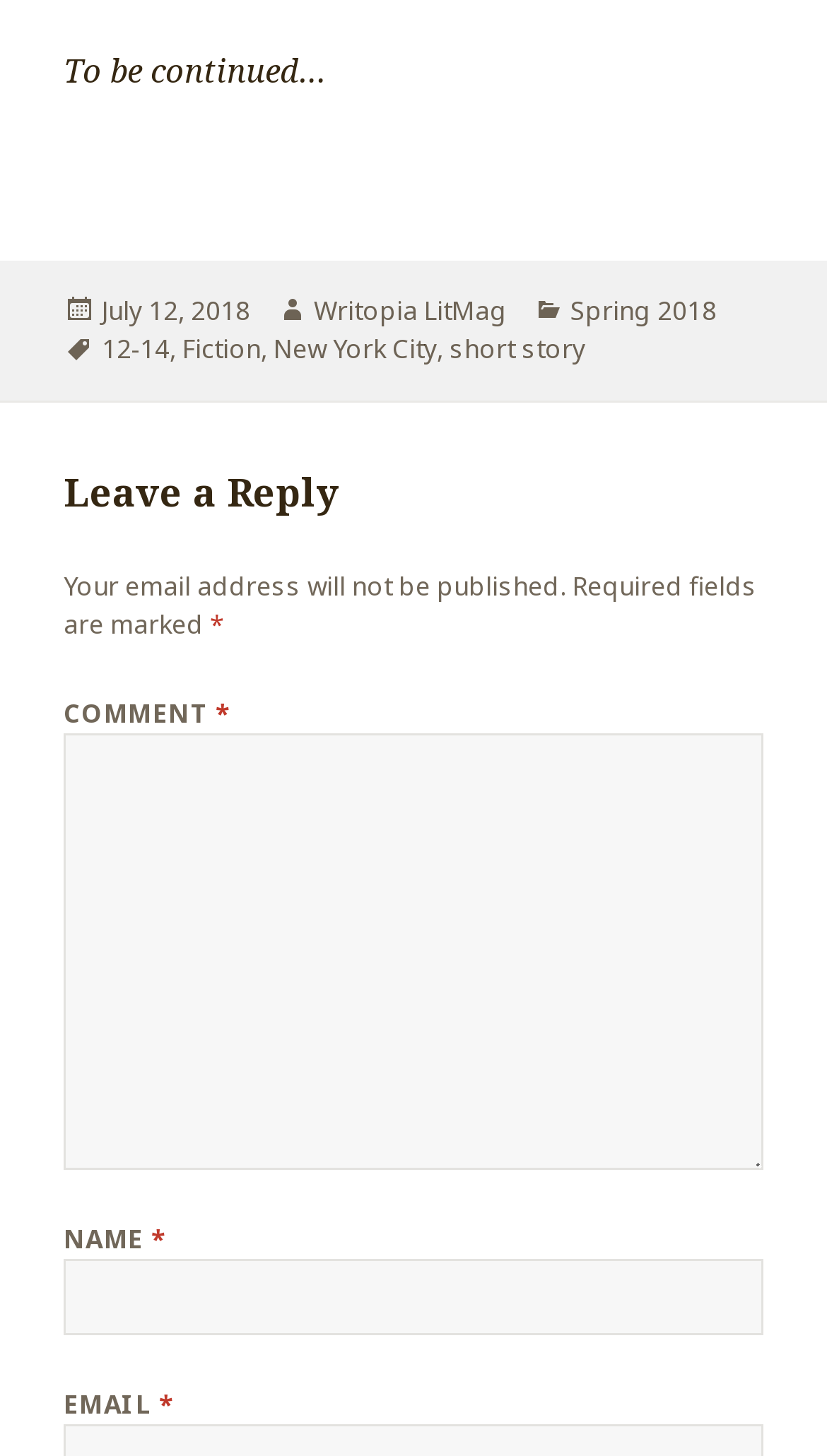Find the bounding box coordinates for the area that must be clicked to perform this action: "Click on the link to view all posts in the Spring 2018 category".

[0.69, 0.201, 0.867, 0.227]